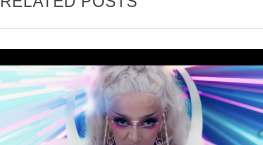What is the purpose of the image?
Please provide a full and detailed response to the question.

The caption states that the image serves as a visual invitation for viewers to engage with the post, contributing to the overall allure of Doja Cat's artistic expression and presence in contemporary music.